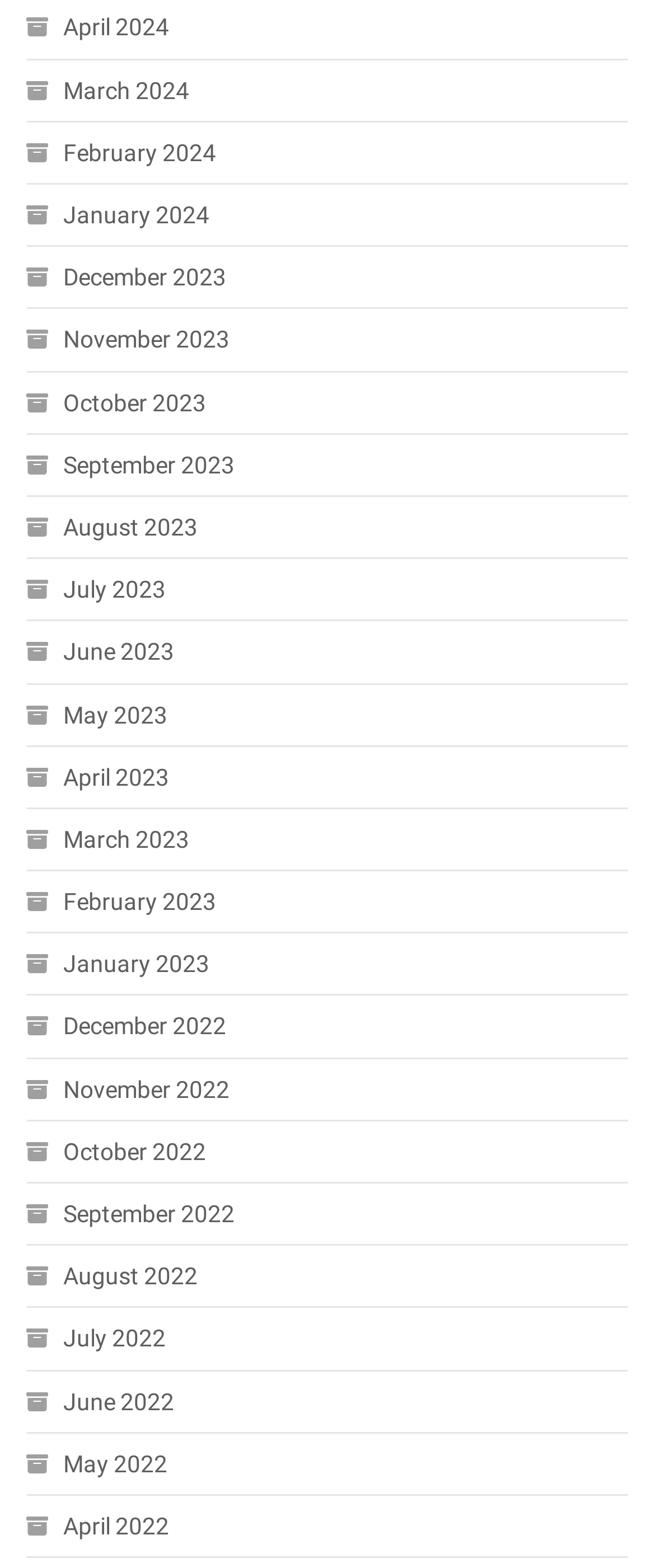Provide your answer to the question using just one word or phrase: What is the earliest month listed?

April 2022